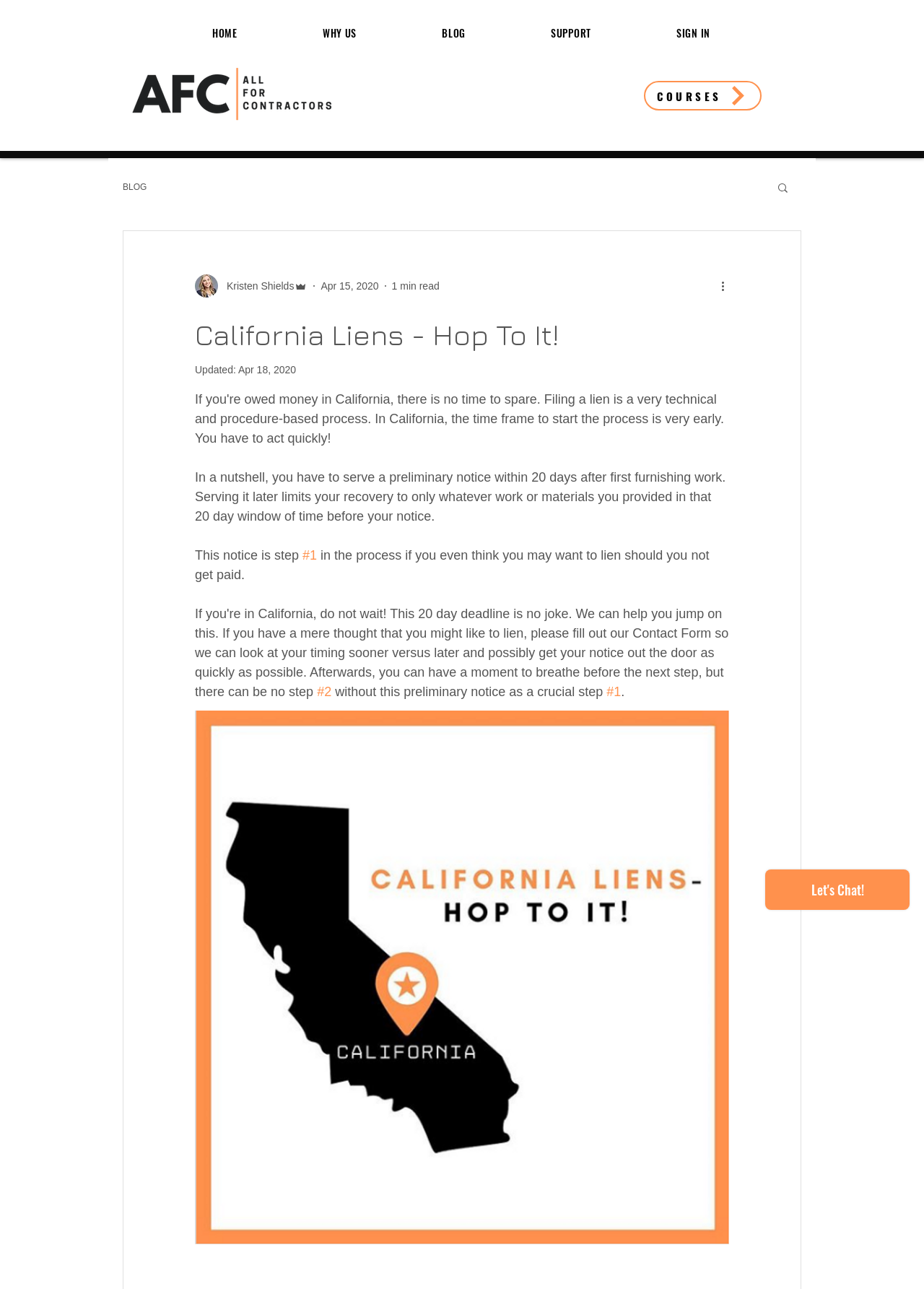What is the purpose of serving a preliminary notice?
Observe the image and answer the question with a one-word or short phrase response.

To recover payment